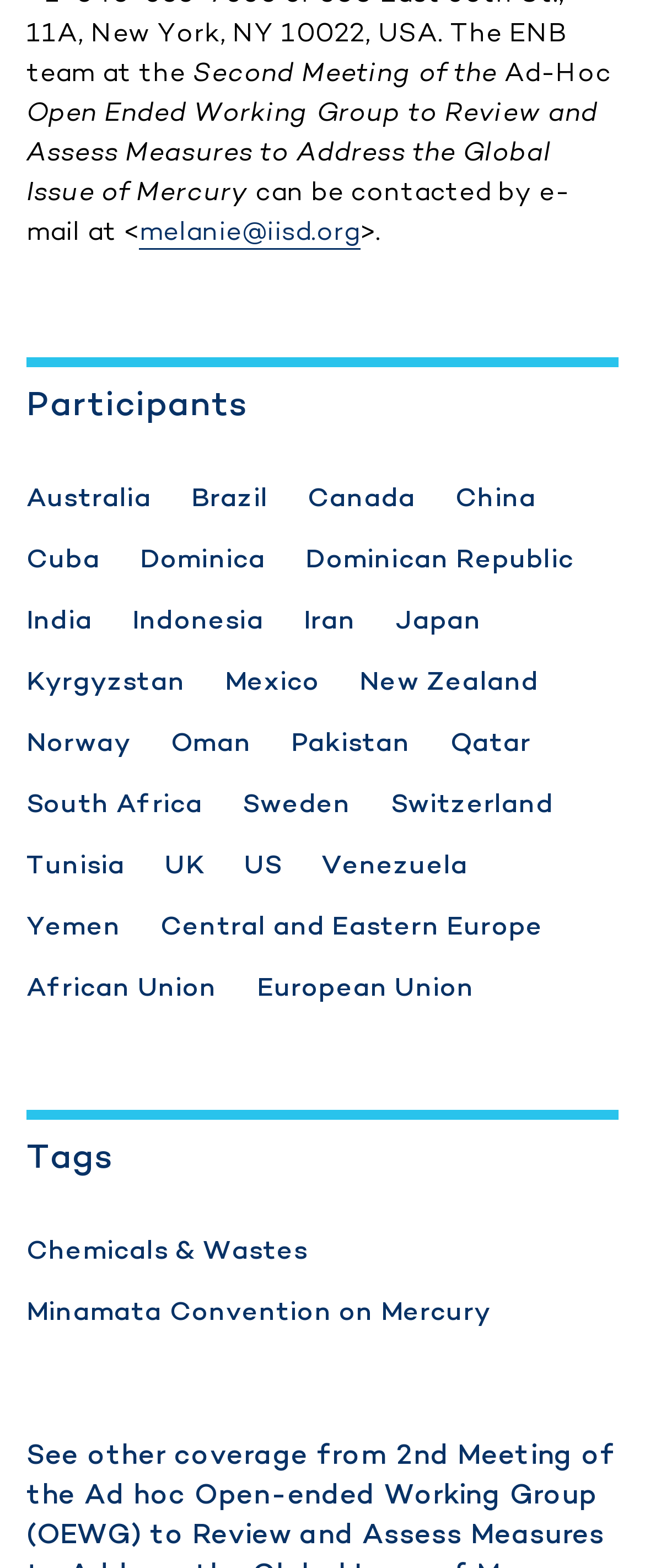Provide the bounding box coordinates of the HTML element described by the text: "Chemicals & Wastes". The coordinates should be in the format [left, top, right, bottom] with values between 0 and 1.

[0.041, 0.786, 0.477, 0.809]